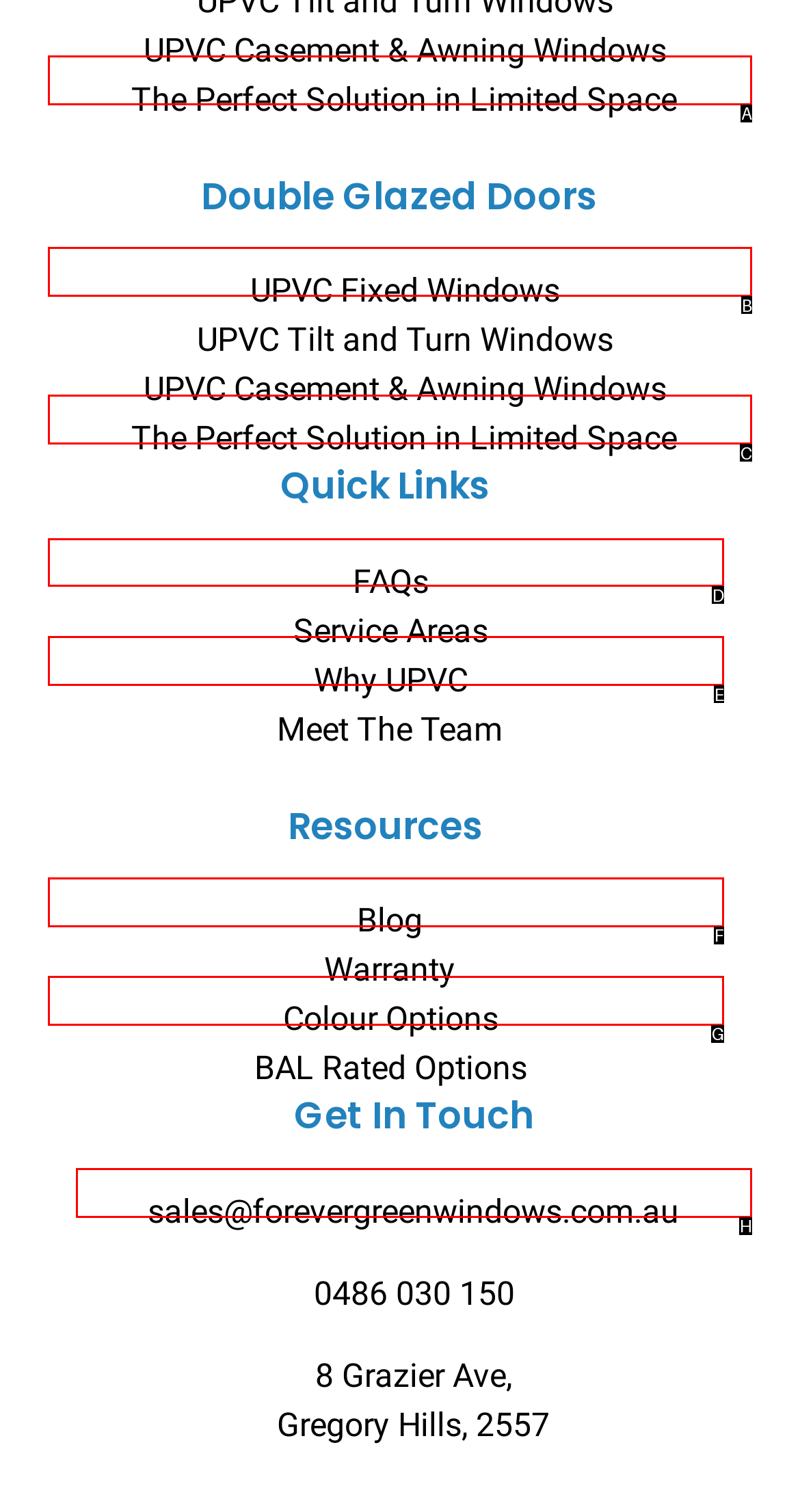From the options shown in the screenshot, tell me which lettered element I need to click to complete the task: Go to 'FAQs'.

D